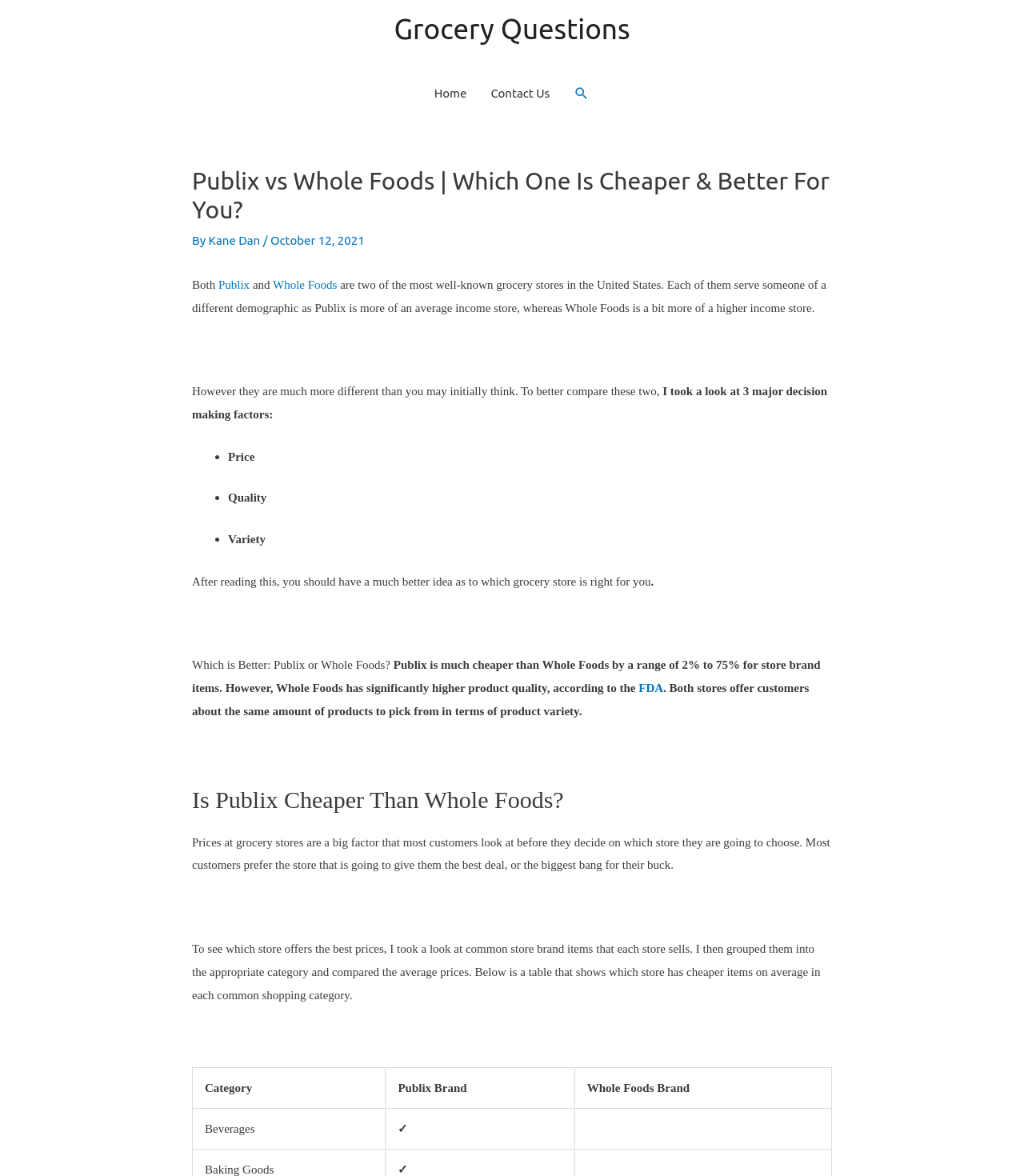Refer to the screenshot and give an in-depth answer to this question: Which store is generally cheaper for store brand items?

According to the webpage, Publix is generally cheaper than Whole Foods for store brand items, with a price difference ranging from 2% to 75%.